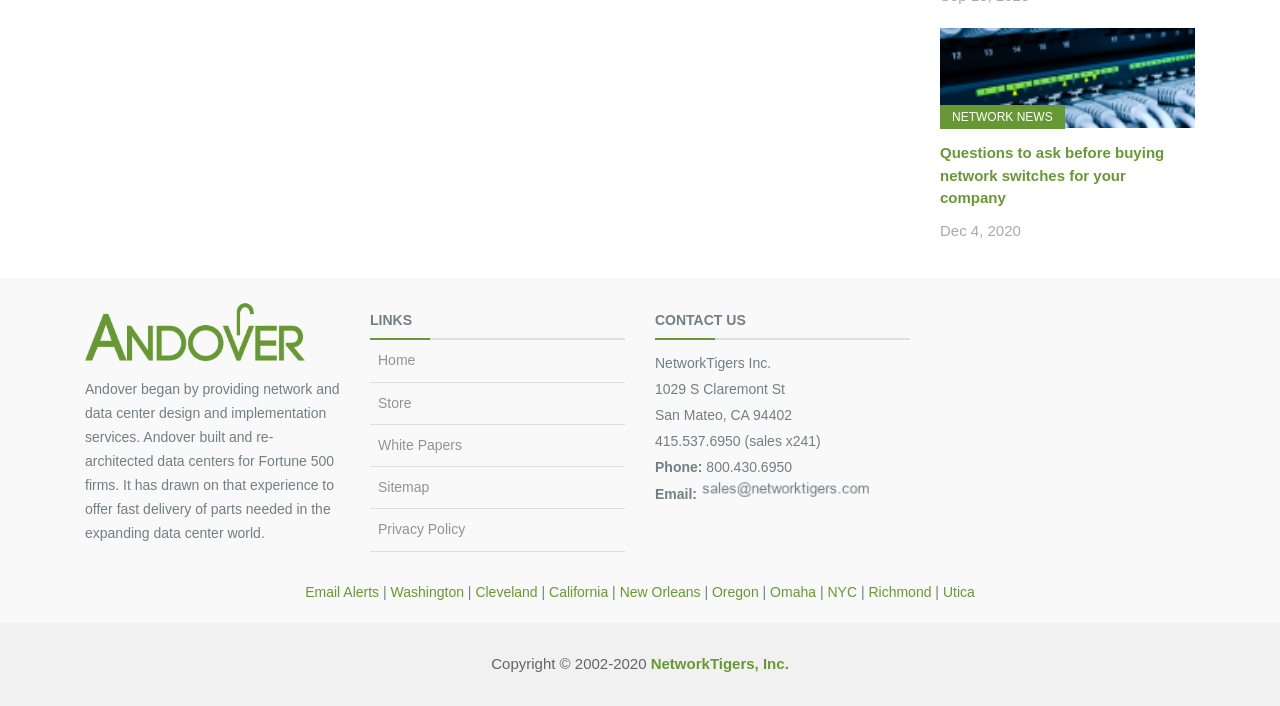Please identify the bounding box coordinates of the clickable area that will allow you to execute the instruction: "Visit the 'Home' page".

[0.295, 0.499, 0.324, 0.522]